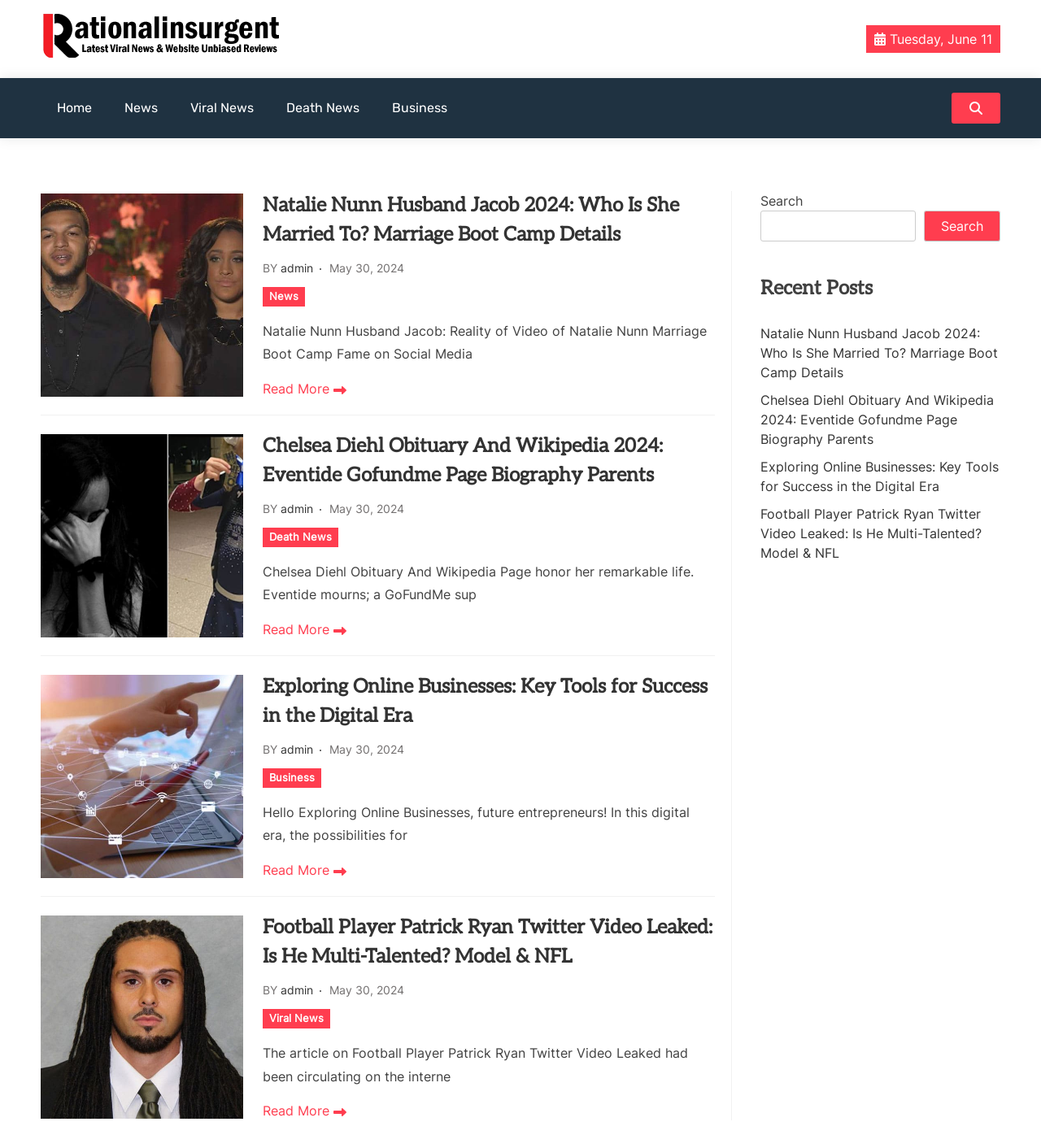What is the date of the article 'Natalie Nunn Husband Jacob 2024: Who Is She Married To? Marriage Boot Camp Details'?
Based on the image, give a concise answer in the form of a single word or short phrase.

May 30, 2024